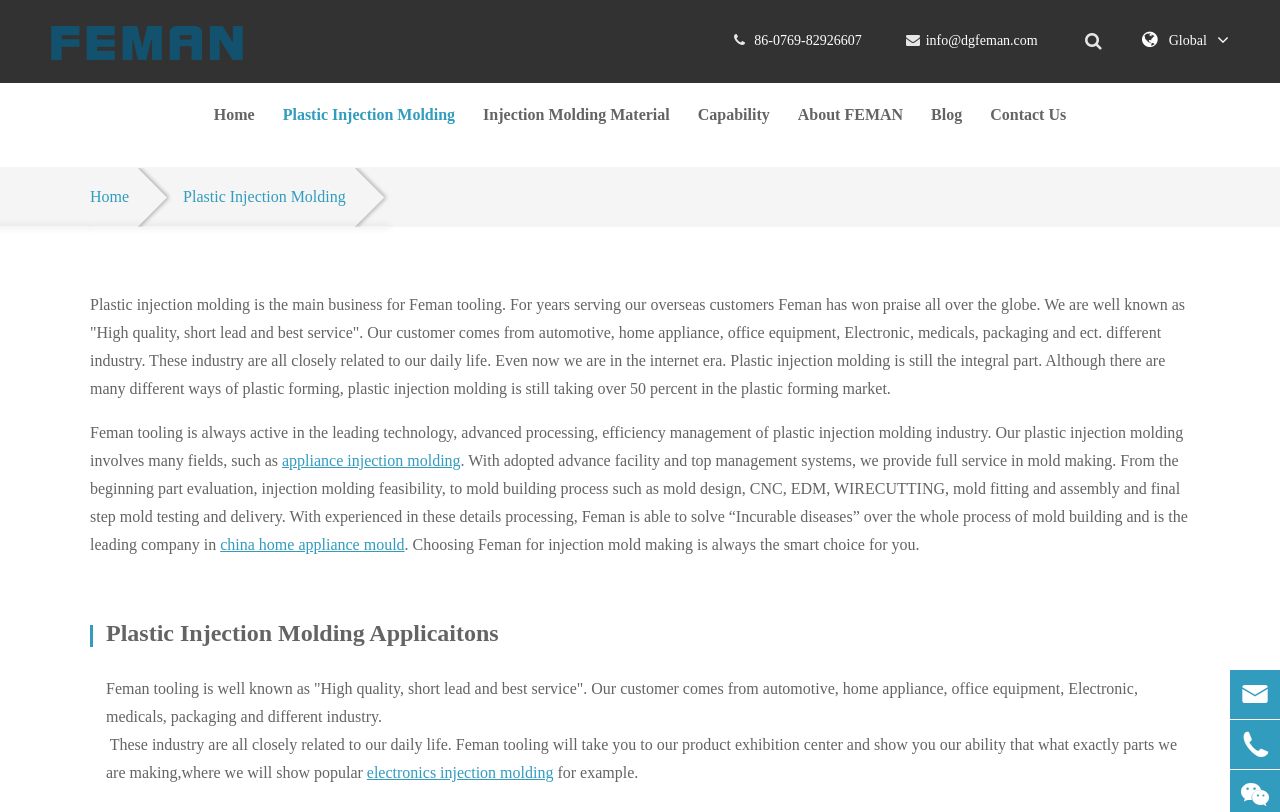Please find the bounding box coordinates of the element's region to be clicked to carry out this instruction: "Send an email to info@dgfeman.com".

[0.708, 0.021, 0.811, 0.08]